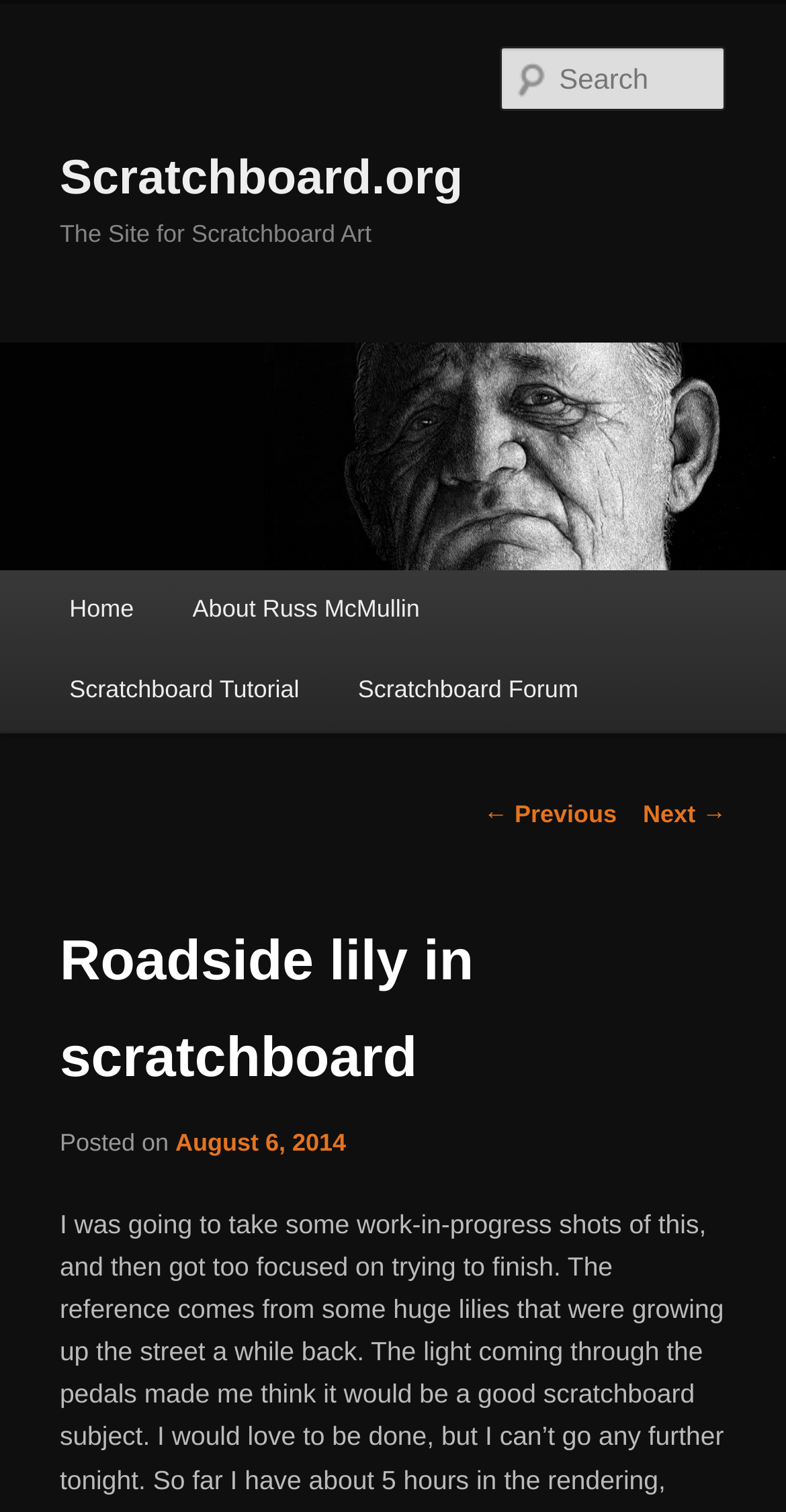What is the title of the current article?
Based on the screenshot, answer the question with a single word or phrase.

Roadside lily in scratchboard